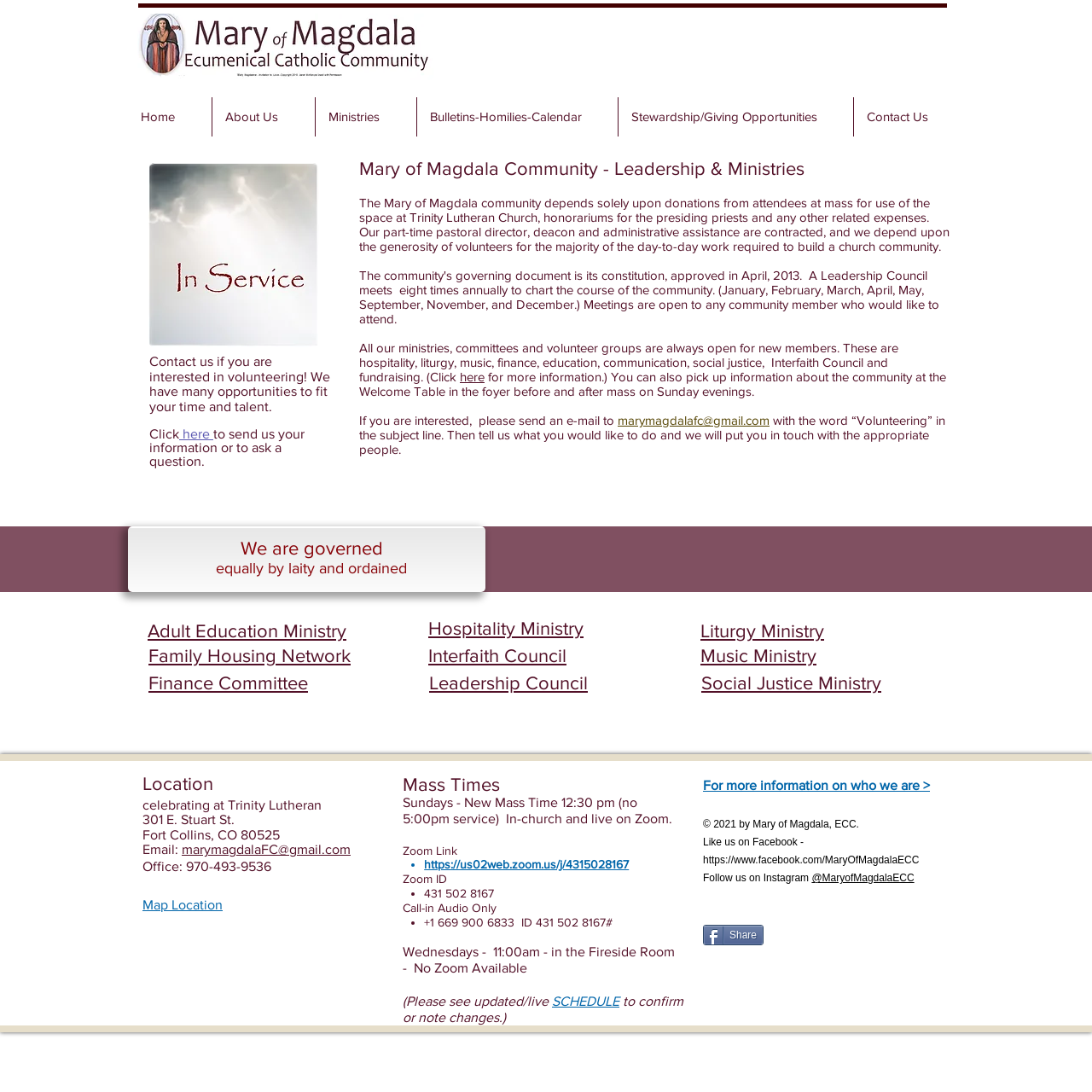Where is the community located?
Please give a detailed and elaborate explanation in response to the question.

The community is located at Trinity Lutheran Church, which is mentioned in the text 'celebrating at Trinity Lutheran' and also has an address '301 E. Stuart St. Fort Collins, CO 80525'.